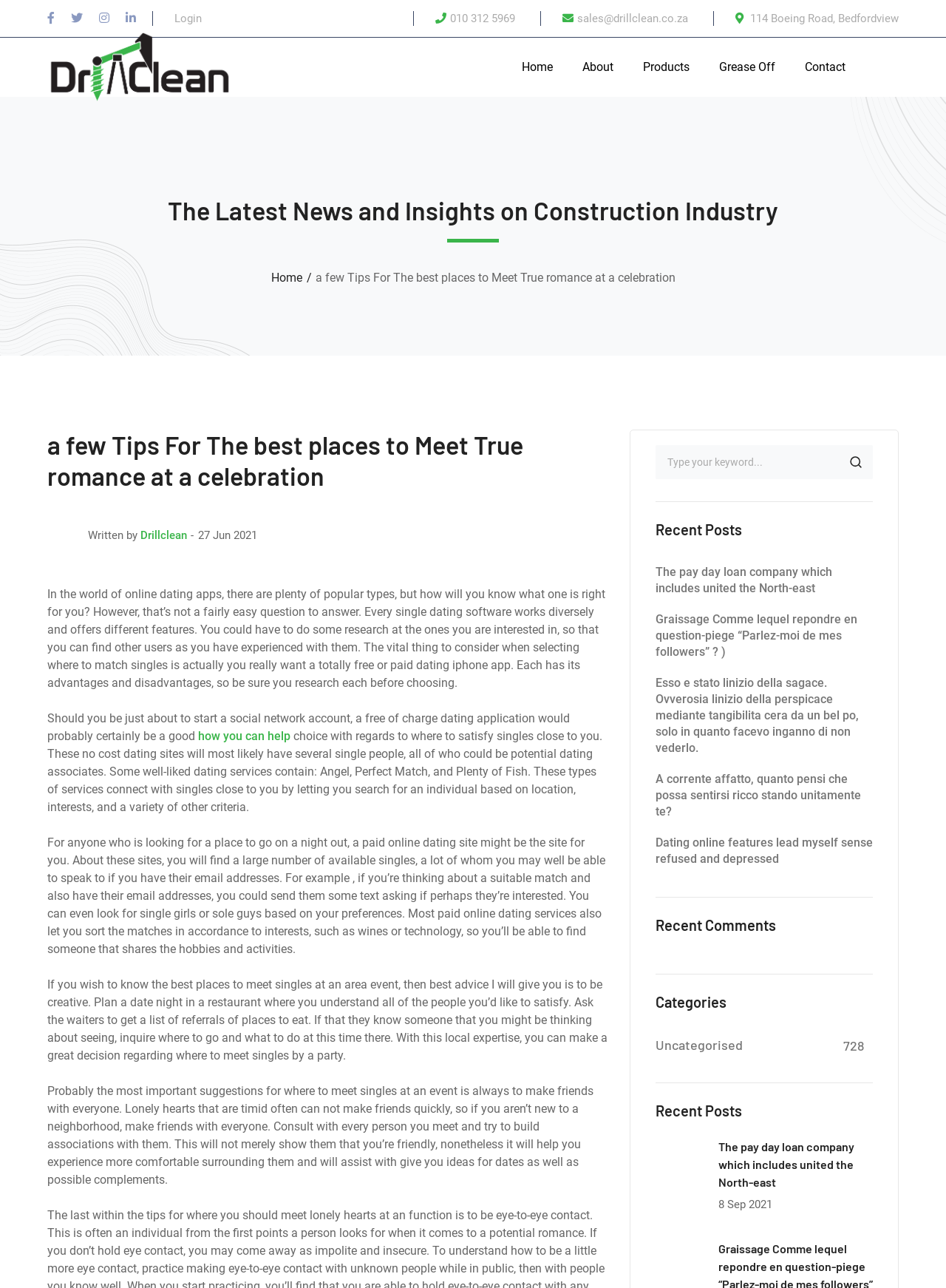Determine which piece of text is the heading of the webpage and provide it.

The Latest News and Insights on Construction Industry